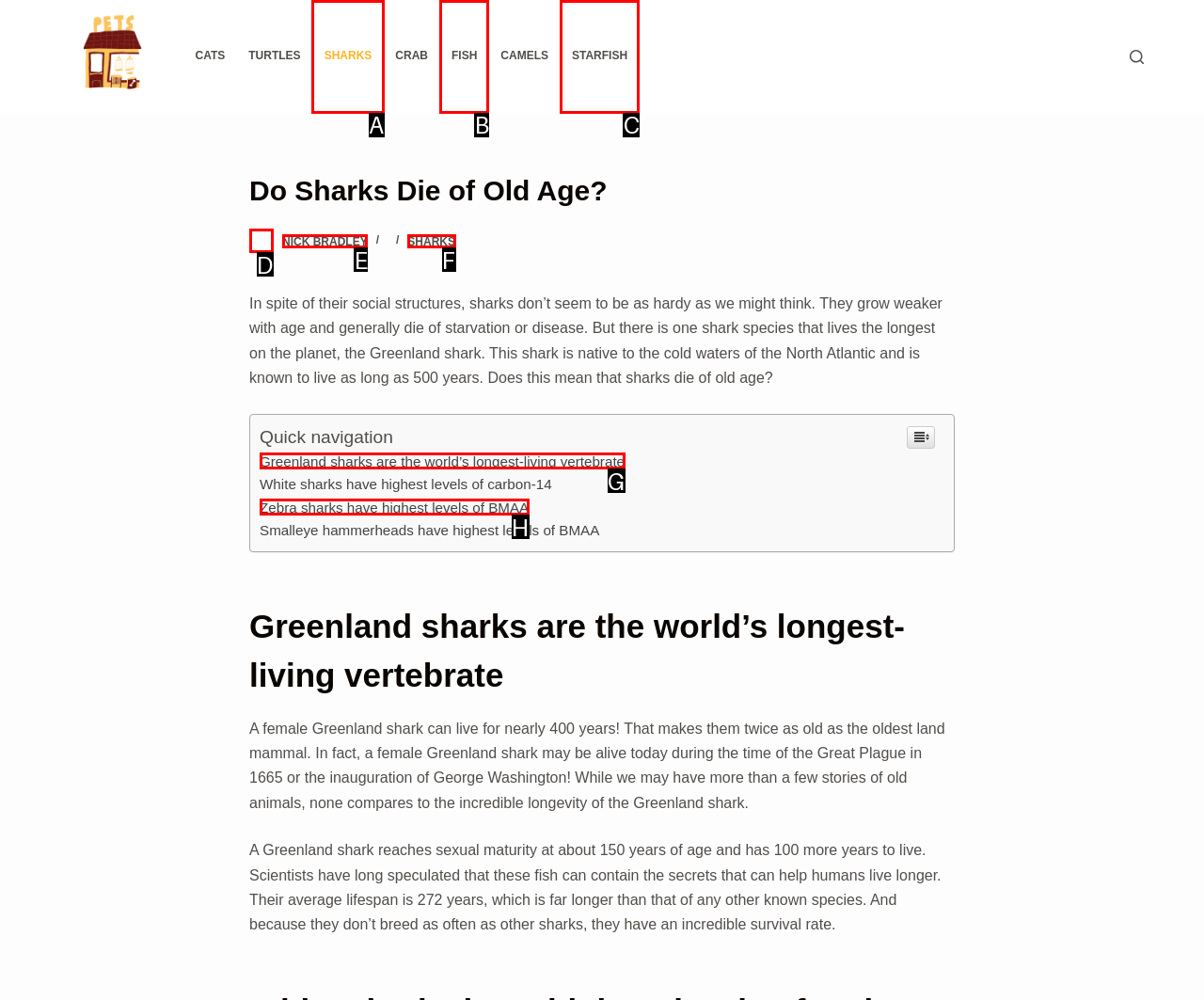Indicate the UI element to click to perform the task: Click on the 'SHARKS' link in the header menu. Reply with the letter corresponding to the chosen element.

A